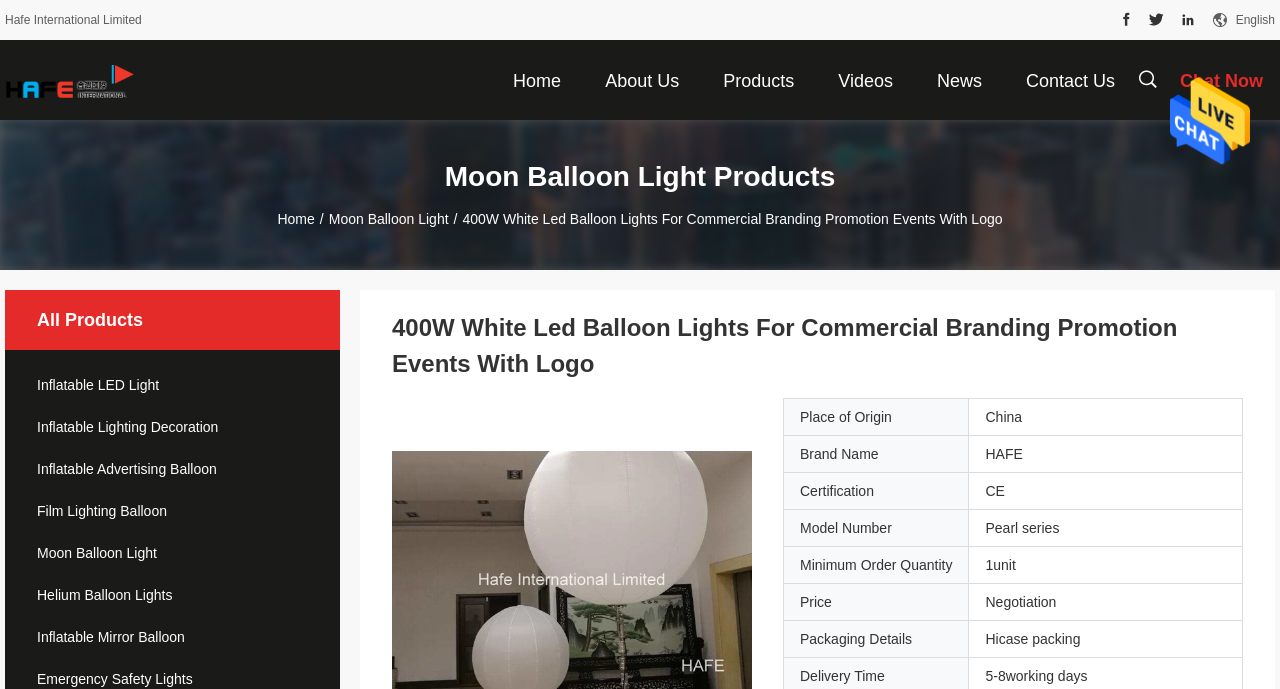Given the description "Contact Us", determine the bounding box of the corresponding UI element.

[0.792, 0.058, 0.88, 0.174]